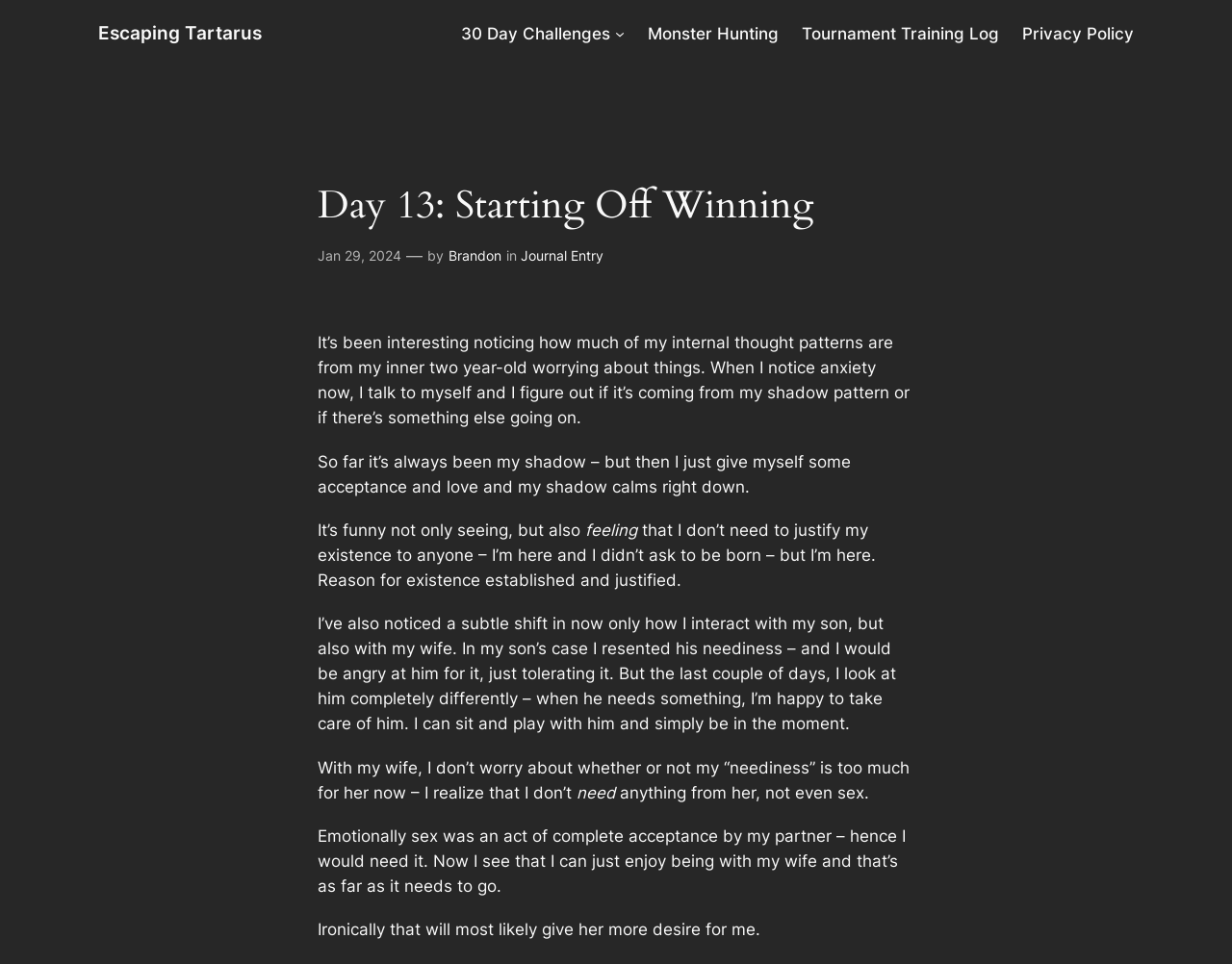Highlight the bounding box coordinates of the element that should be clicked to carry out the following instruction: "Search this website". The coordinates must be given as four float numbers ranging from 0 to 1, i.e., [left, top, right, bottom].

None